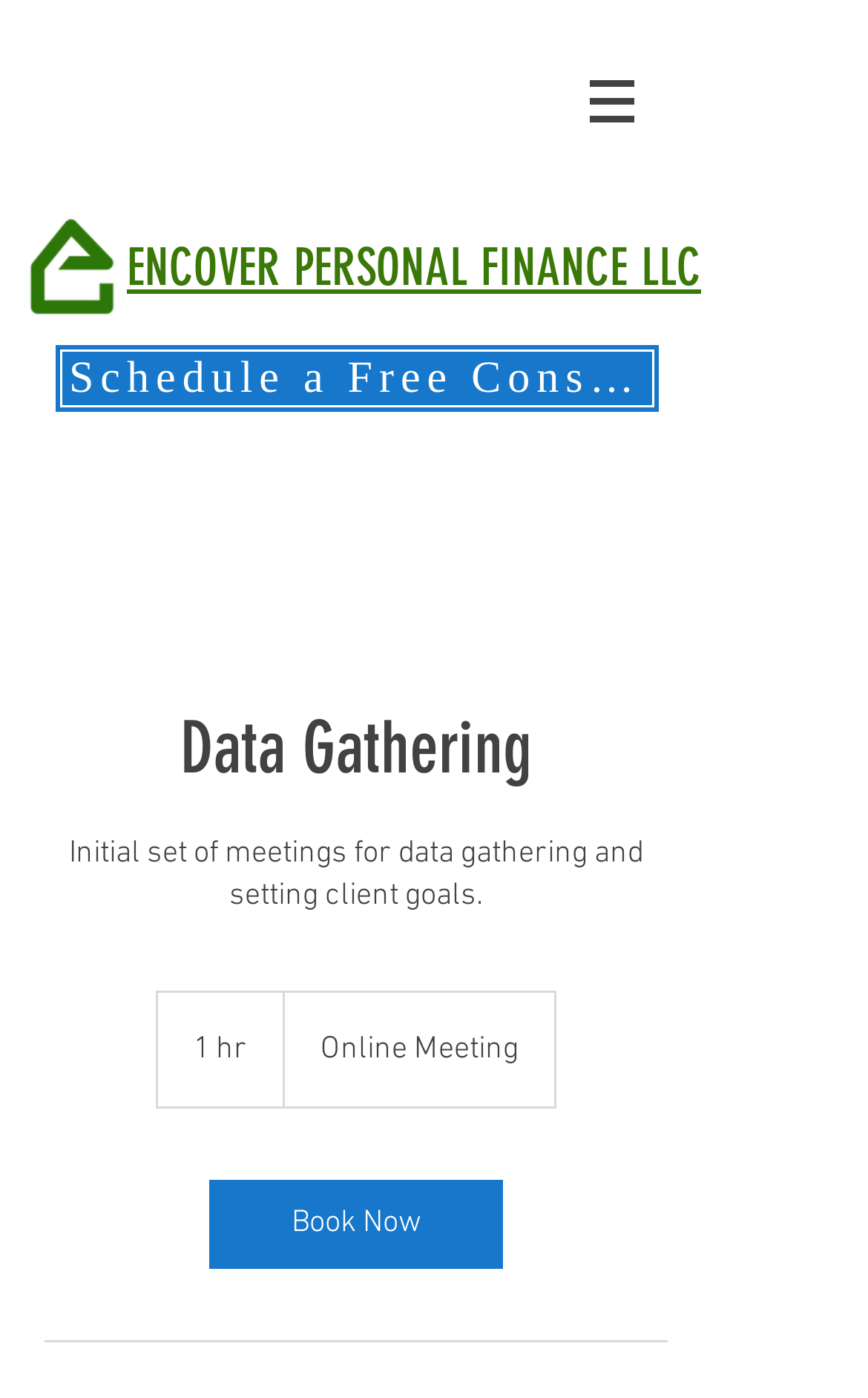Provide a short answer to the following question with just one word or phrase: What type of meeting can be scheduled?

Free Consultation